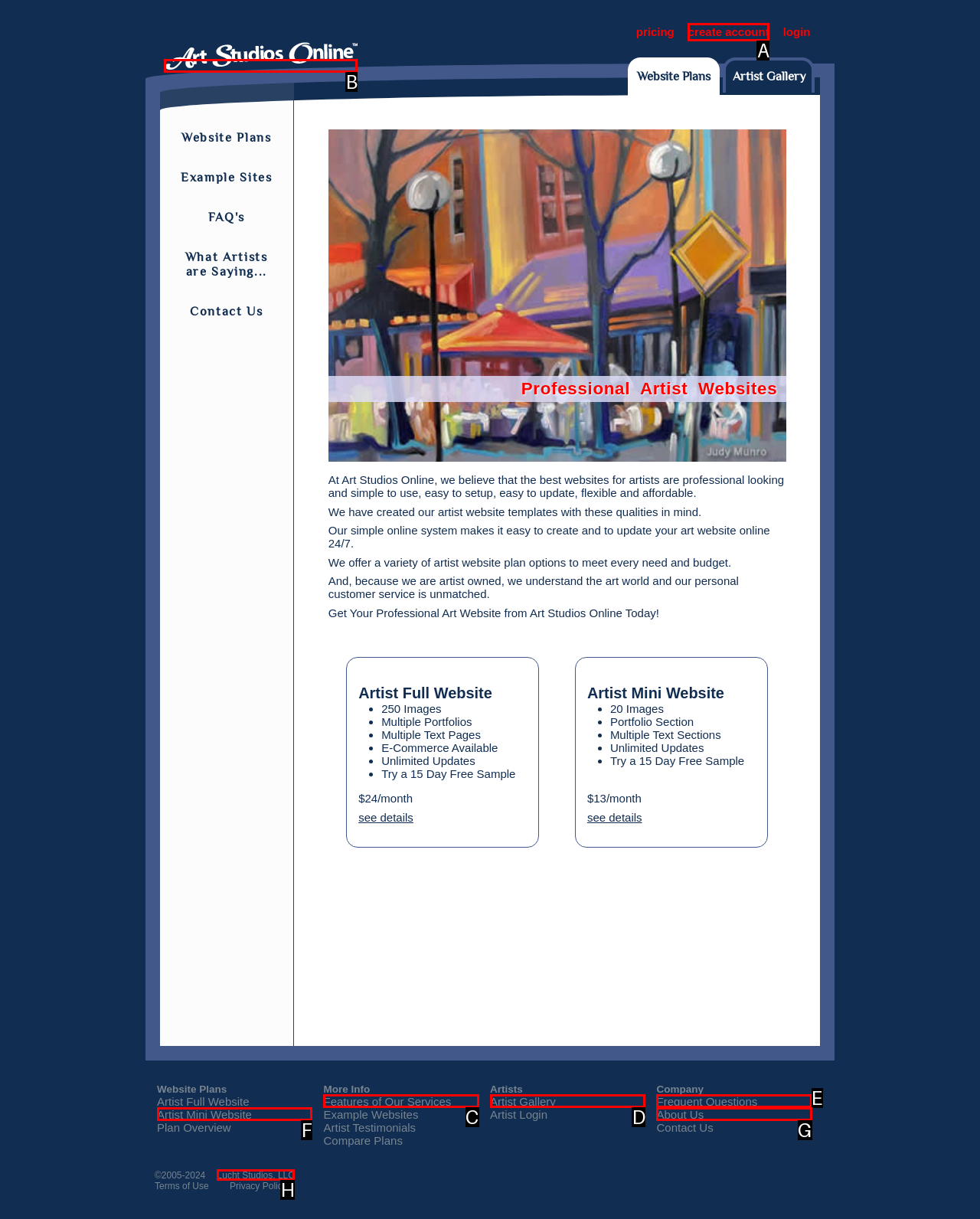Choose the HTML element that matches the description: Features of Our Services
Reply with the letter of the correct option from the given choices.

C